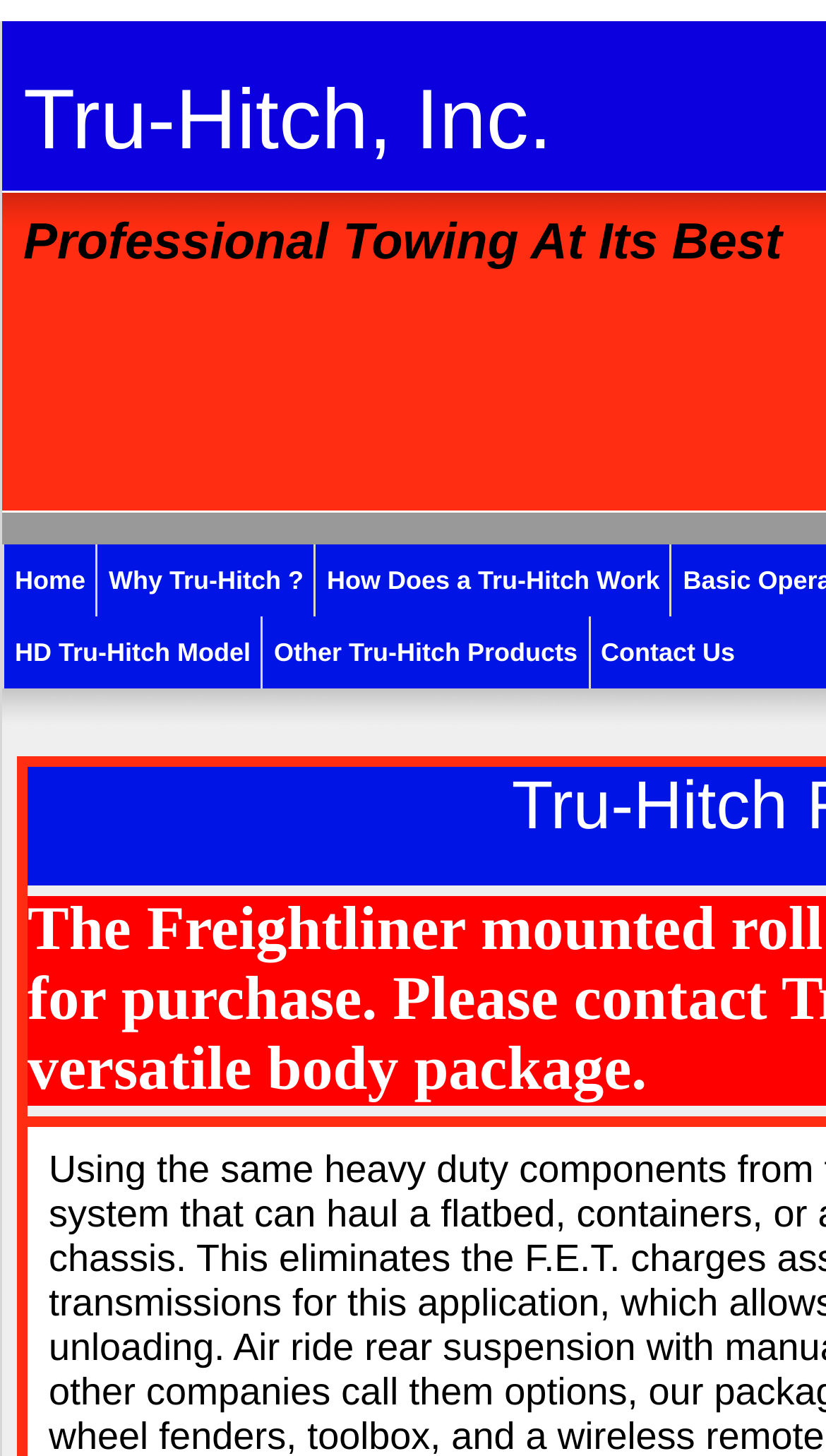What is the company name?
Using the image, answer in one word or phrase.

Tru-Hitch, Inc.